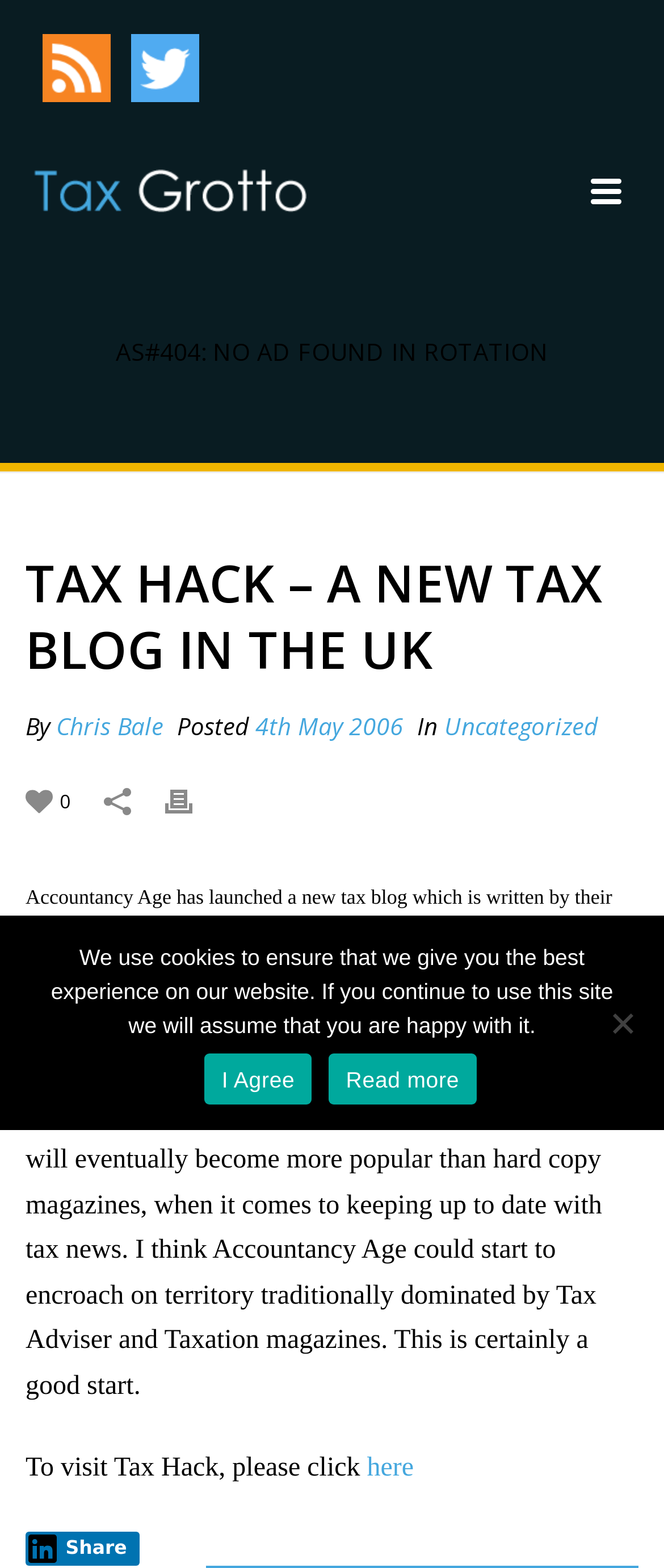Determine the bounding box coordinates for the area that should be clicked to carry out the following instruction: "Click the link to Movers and Shakers in the Global Tax Market".

[0.051, 0.089, 0.462, 0.154]